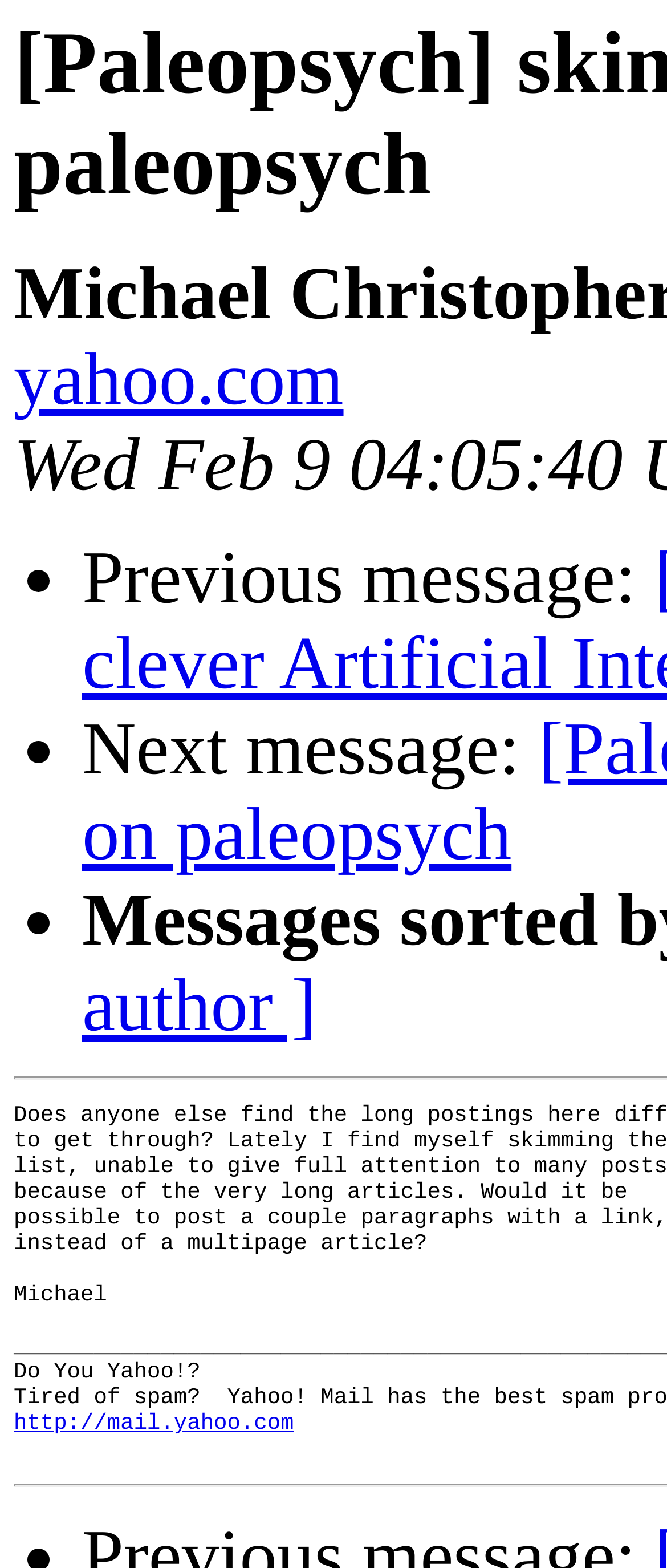What is the layout of the webpage?
Please provide a comprehensive answer based on the information in the image.

The webpage is laid out in a vertical list format, with each message or article listed below the previous one, indicated by the list markers, and the link to Yahoo Mail at the bottom.